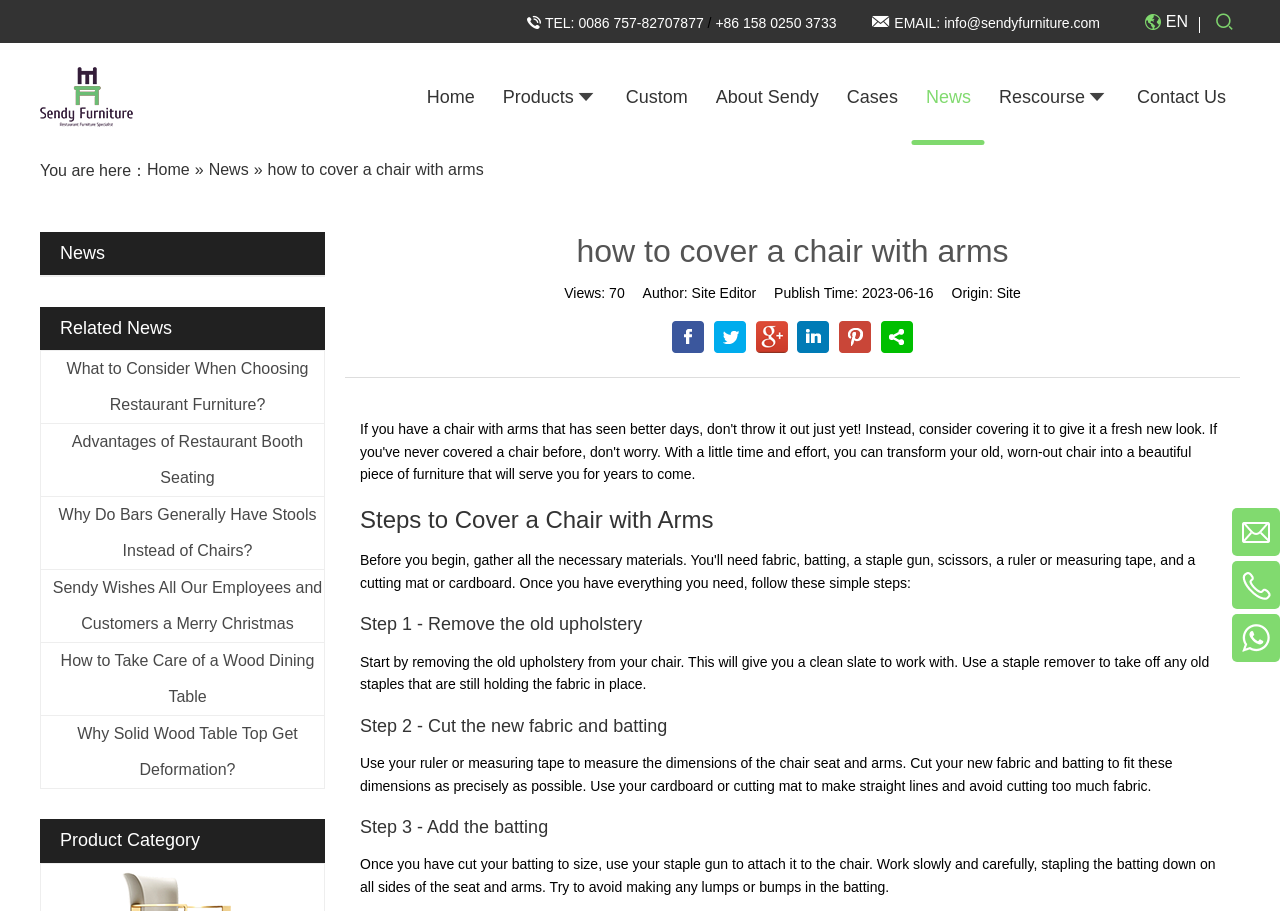Please provide the bounding box coordinates for the element that needs to be clicked to perform the following instruction: "View the 'What to Consider When Choosing Restaurant Furniture?' news". The coordinates should be given as four float numbers between 0 and 1, i.e., [left, top, right, bottom].

[0.032, 0.386, 0.253, 0.465]